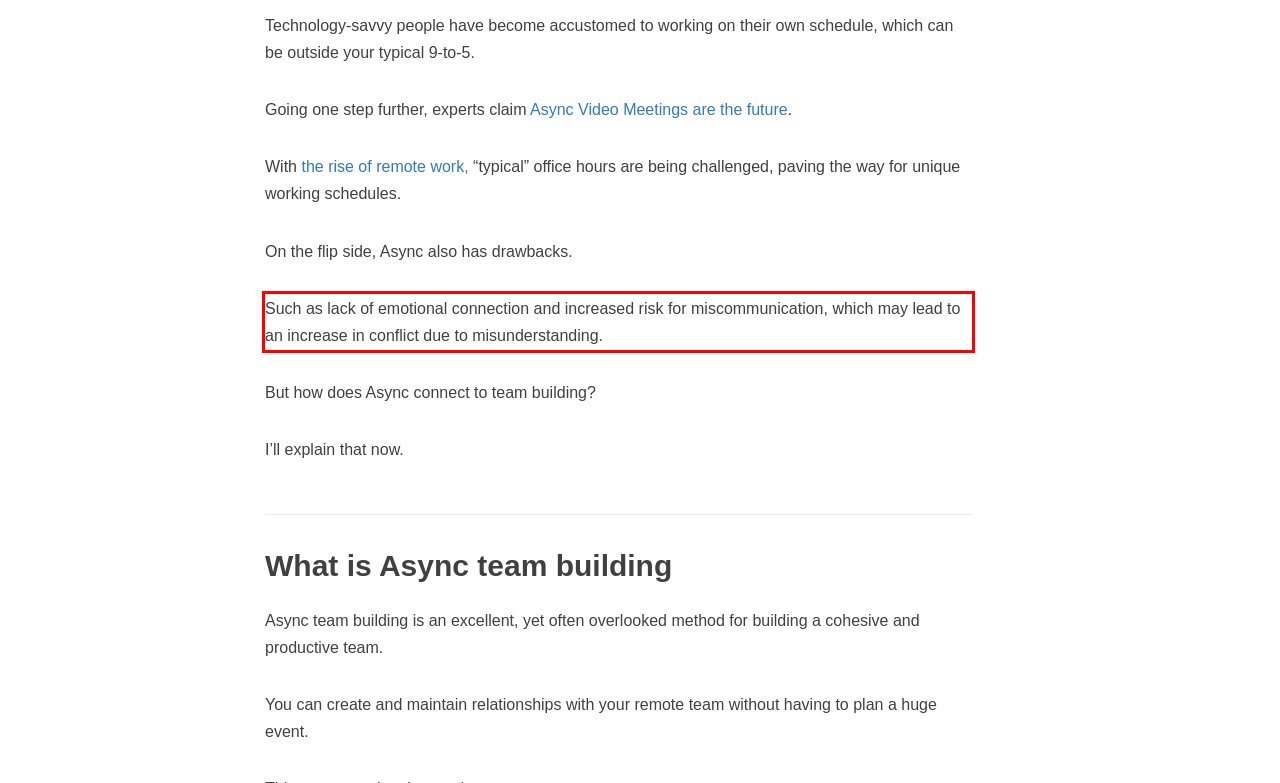Extract and provide the text found inside the red rectangle in the screenshot of the webpage.

Such as lack of emotional connection and increased risk for miscommunication, which may lead to an increase in conflict due to misunderstanding.